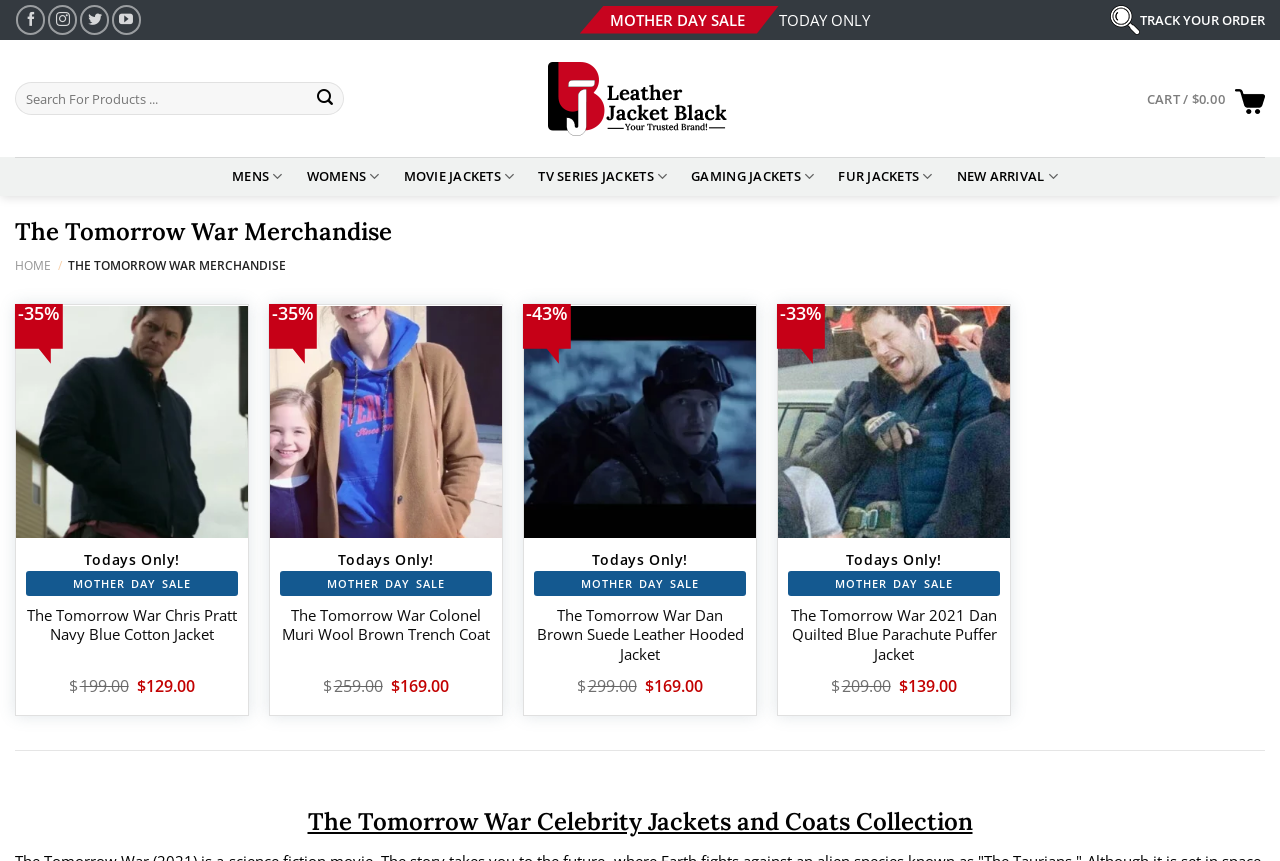Give a one-word or short phrase answer to this question: 
How many social media links are at the top?

4